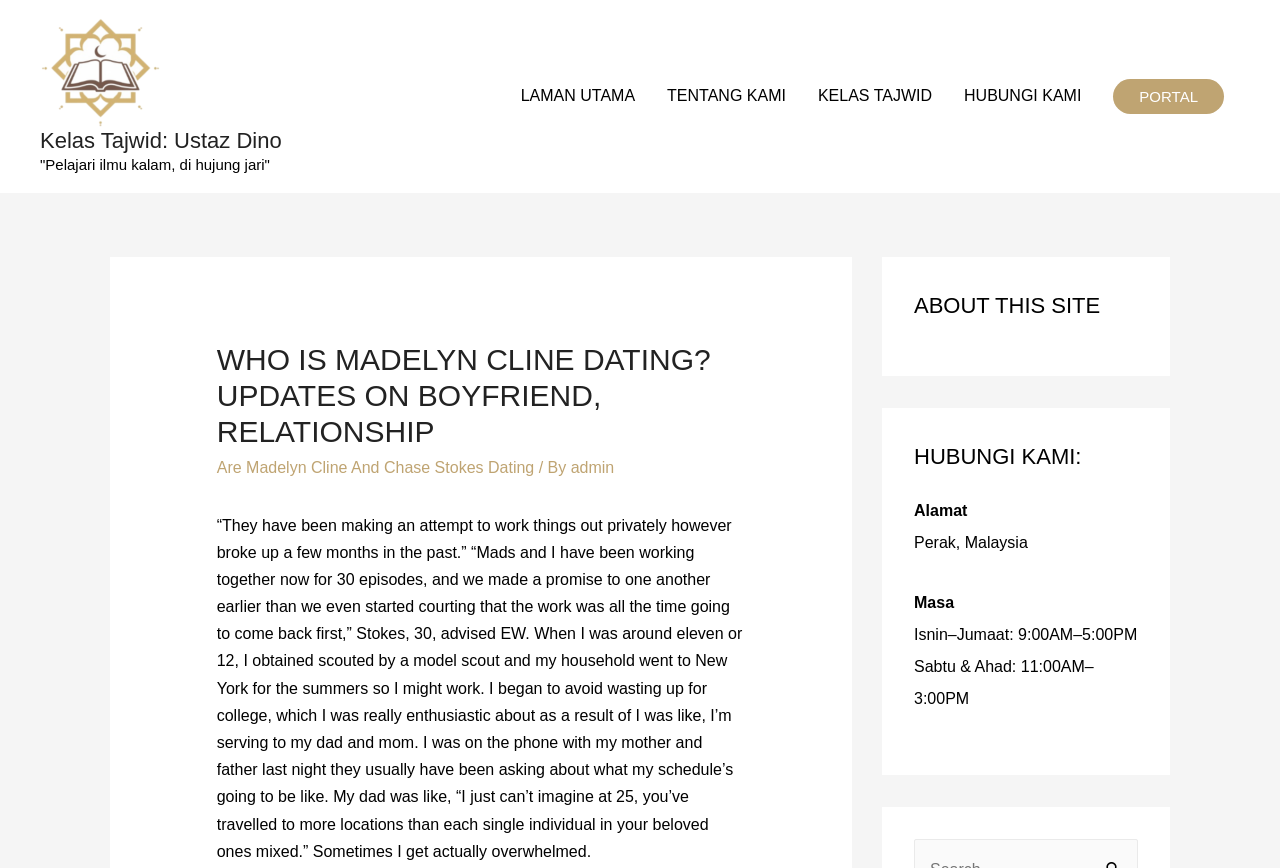Identify the bounding box for the UI element described as: "TENTANG KAMI". The coordinates should be four float numbers between 0 and 1, i.e., [left, top, right, bottom].

[0.509, 0.074, 0.626, 0.148]